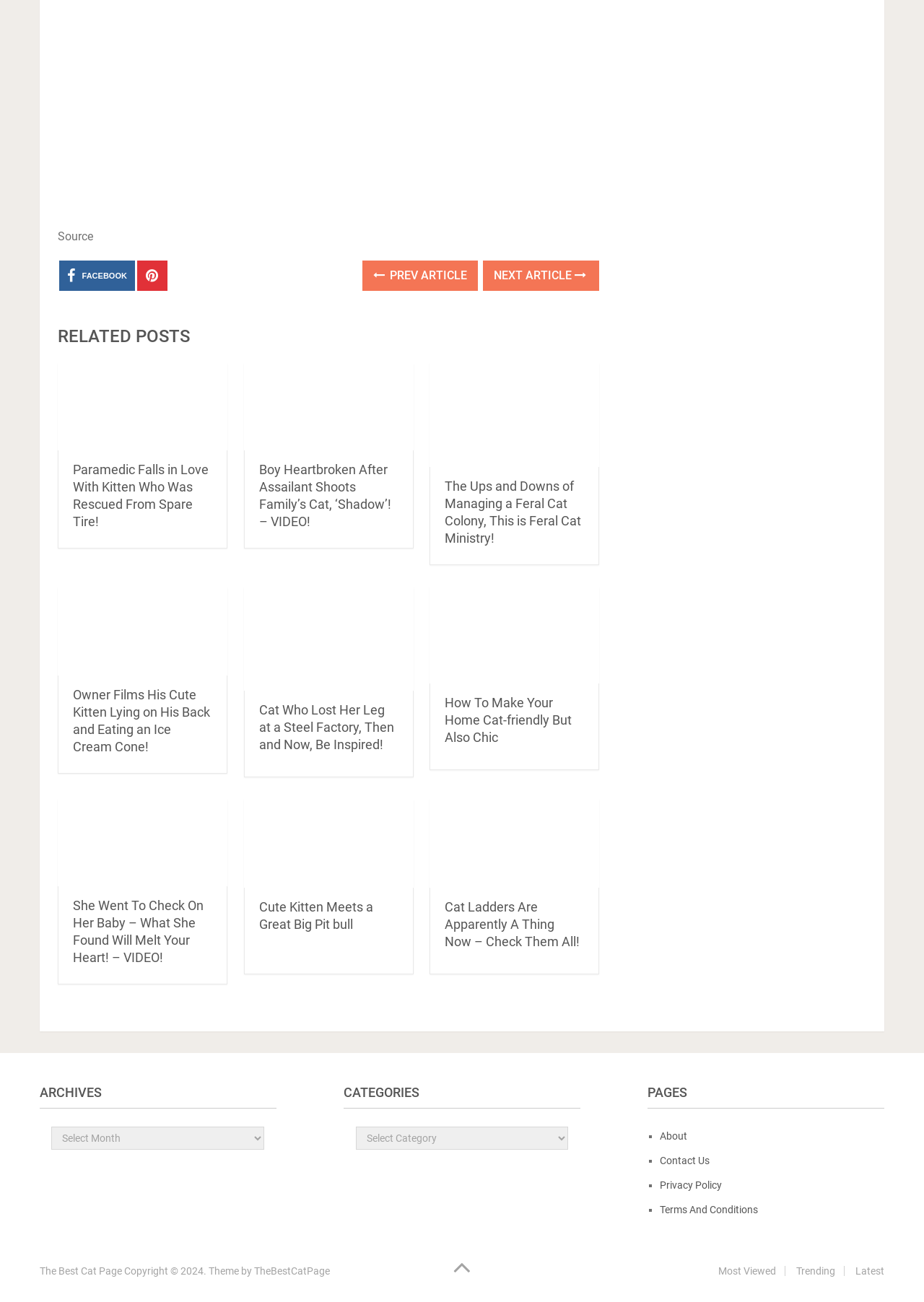Extract the bounding box coordinates for the UI element described by the text: "Facebook". The coordinates should be in the form of [left, top, right, bottom] with values between 0 and 1.

[0.064, 0.2, 0.146, 0.223]